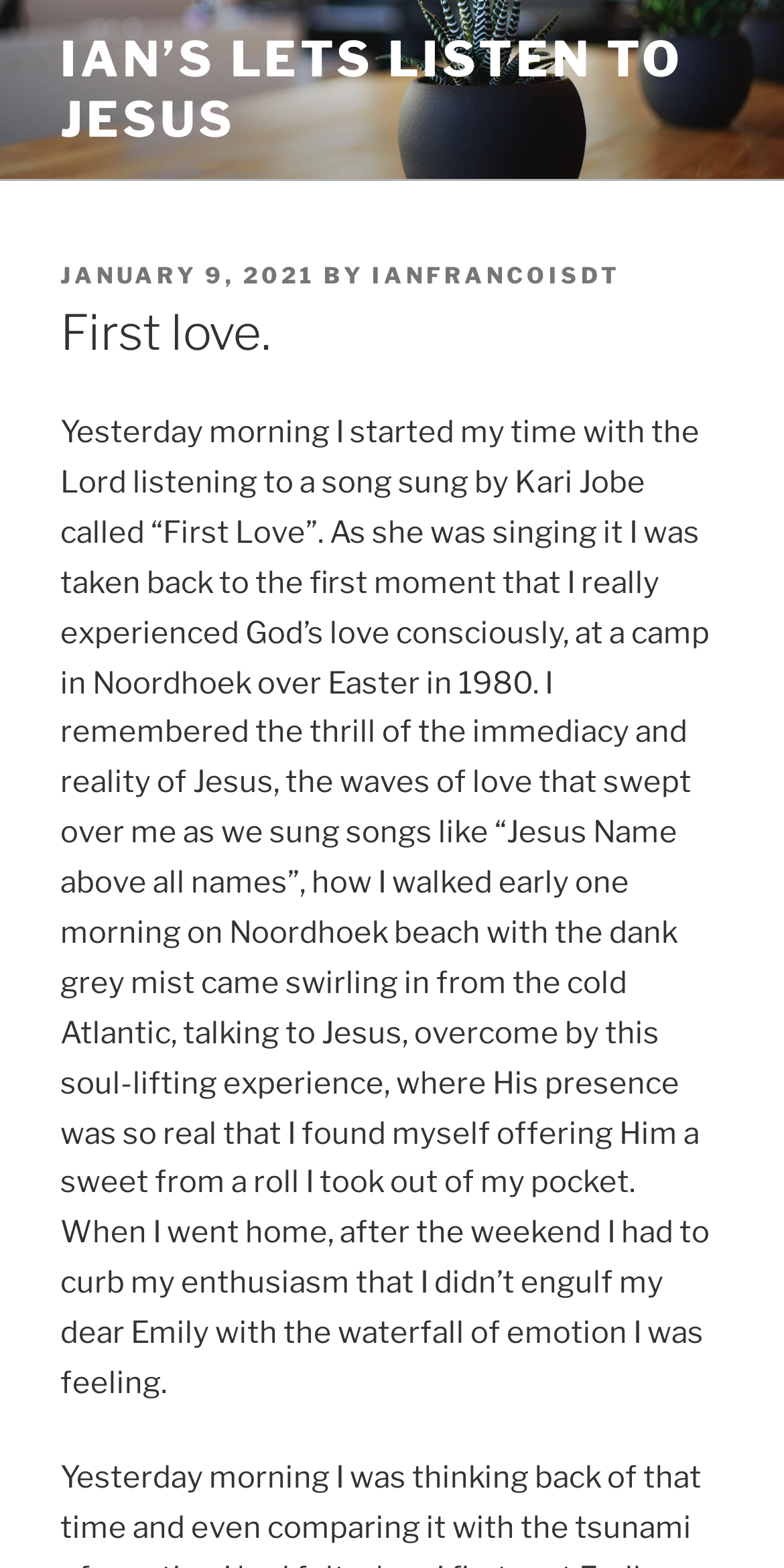Identify the bounding box for the described UI element: "January 9, 2021".

[0.077, 0.166, 0.403, 0.184]